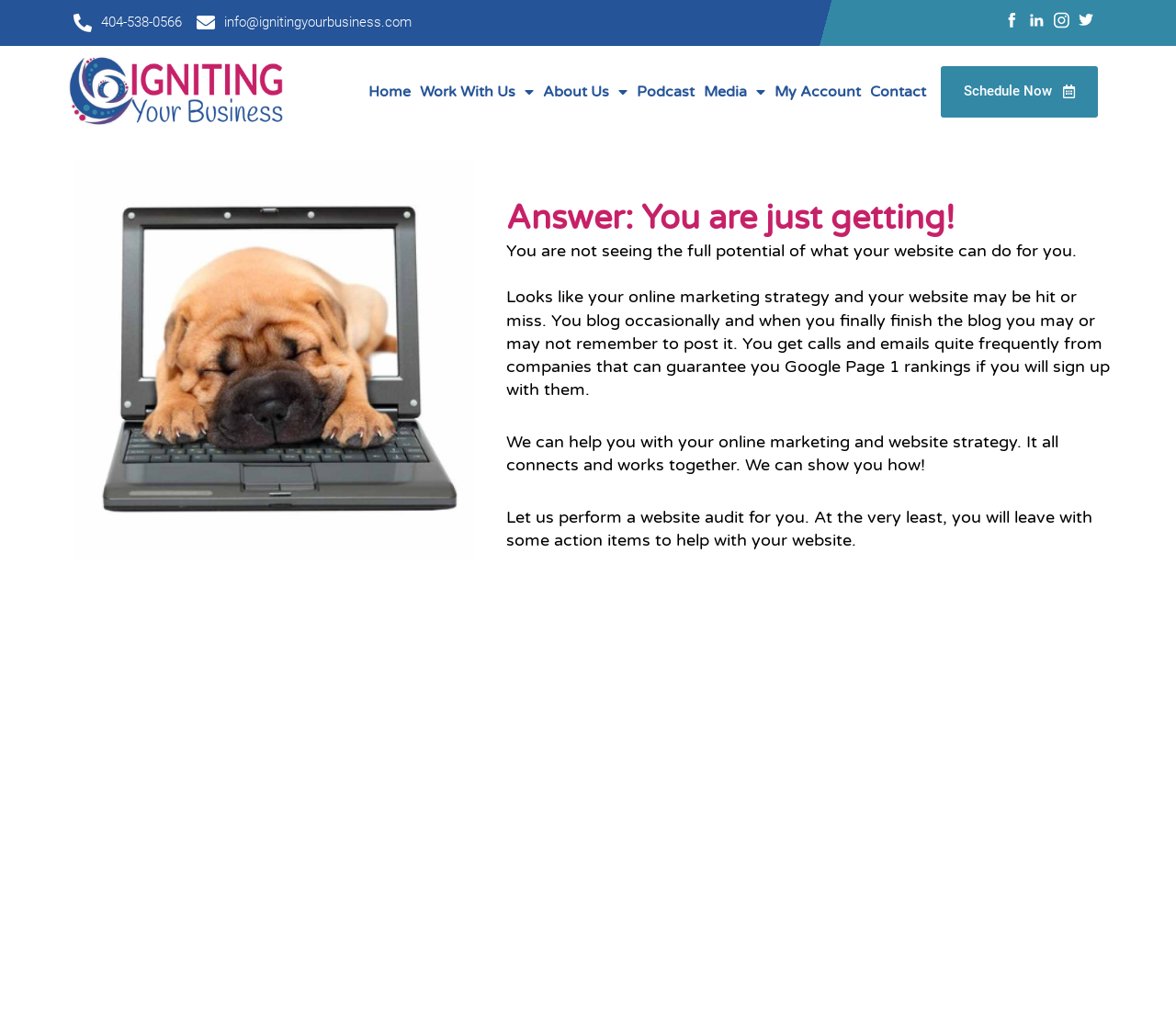From the screenshot, find the bounding box of the UI element matching this description: "404-538-0566". Supply the bounding box coordinates in the form [left, top, right, bottom], each a float between 0 and 1.

[0.062, 0.009, 0.155, 0.036]